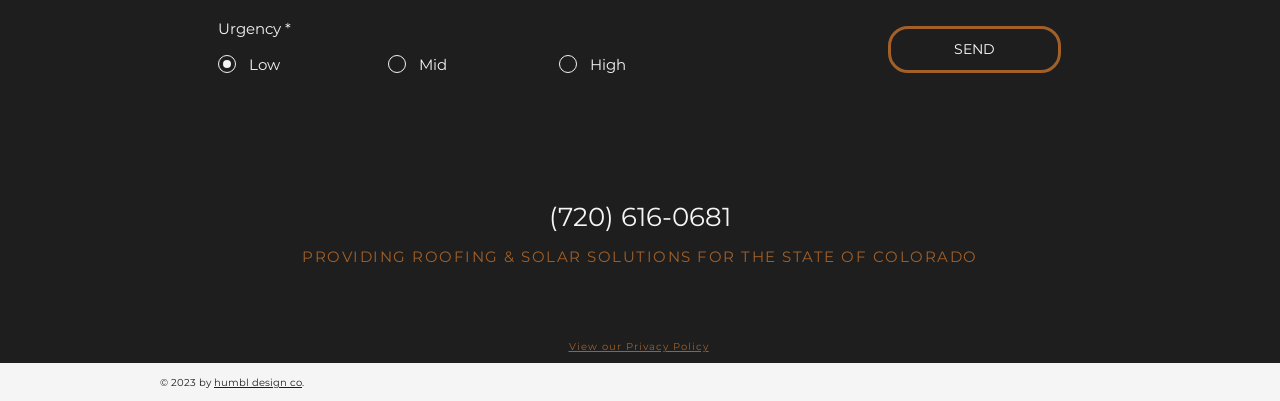What is the company's phone number?
Look at the image and provide a short answer using one word or a phrase.

(720) 616-0681